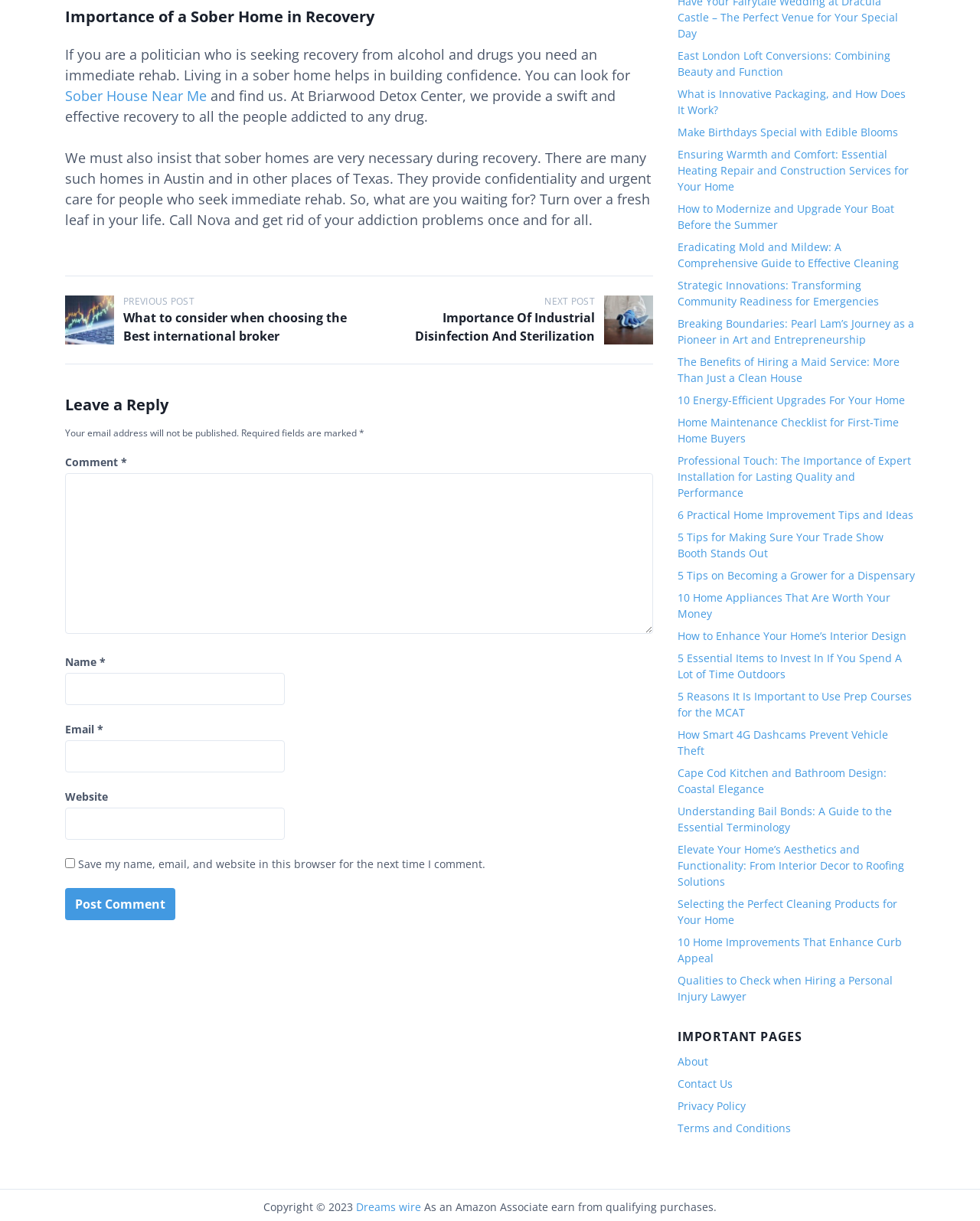Provide a single word or phrase to answer the given question: 
How can one get rid of addiction problems?

Call Nova